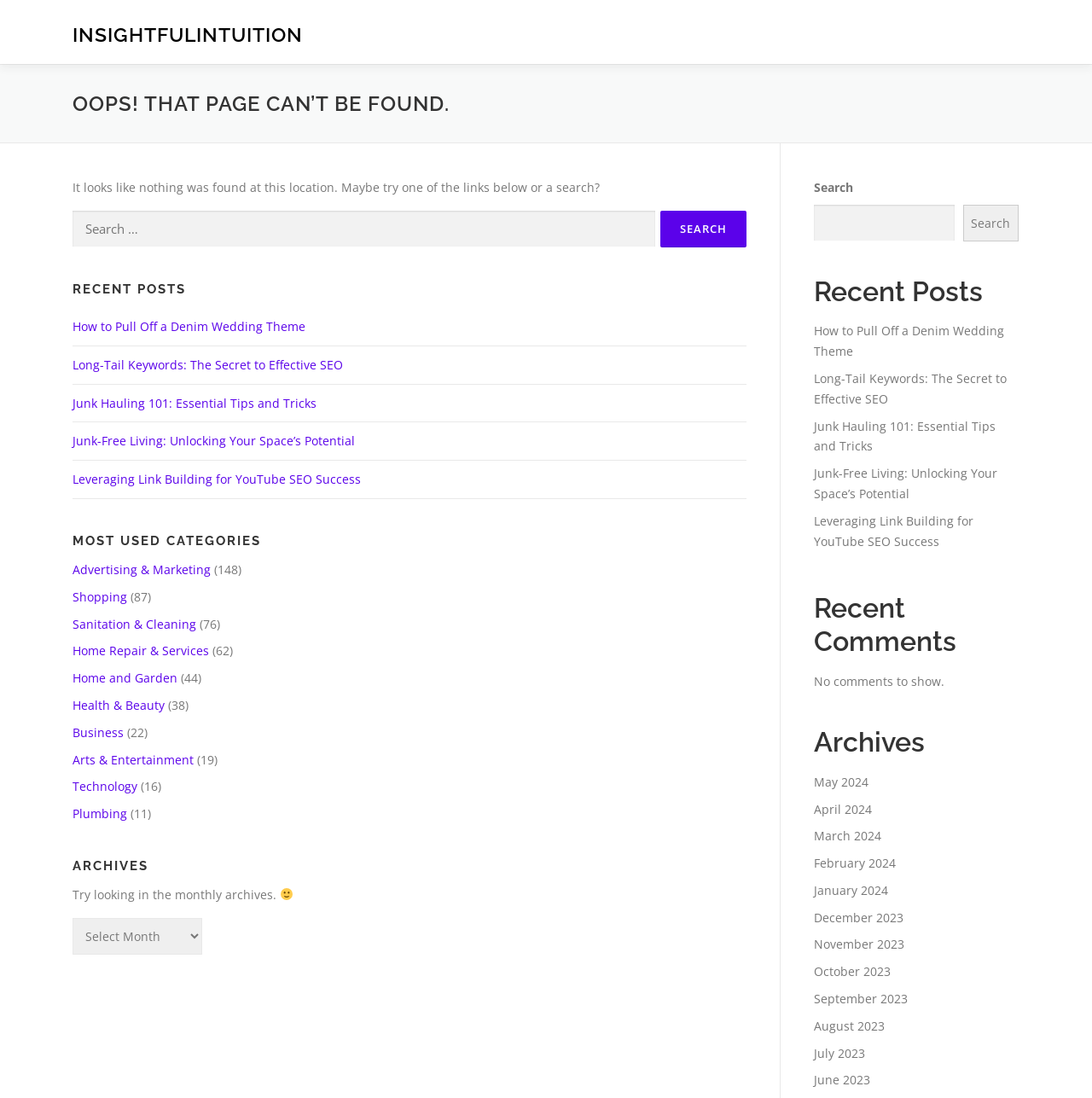Using the description: "June 2023", determine the UI element's bounding box coordinates. Ensure the coordinates are in the format of four float numbers between 0 and 1, i.e., [left, top, right, bottom].

[0.745, 0.976, 0.797, 0.991]